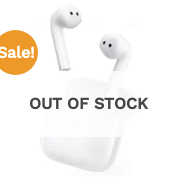Use a single word or phrase to answer the question: 
What is the primary purpose of the earbuds?

Wireless audio experience